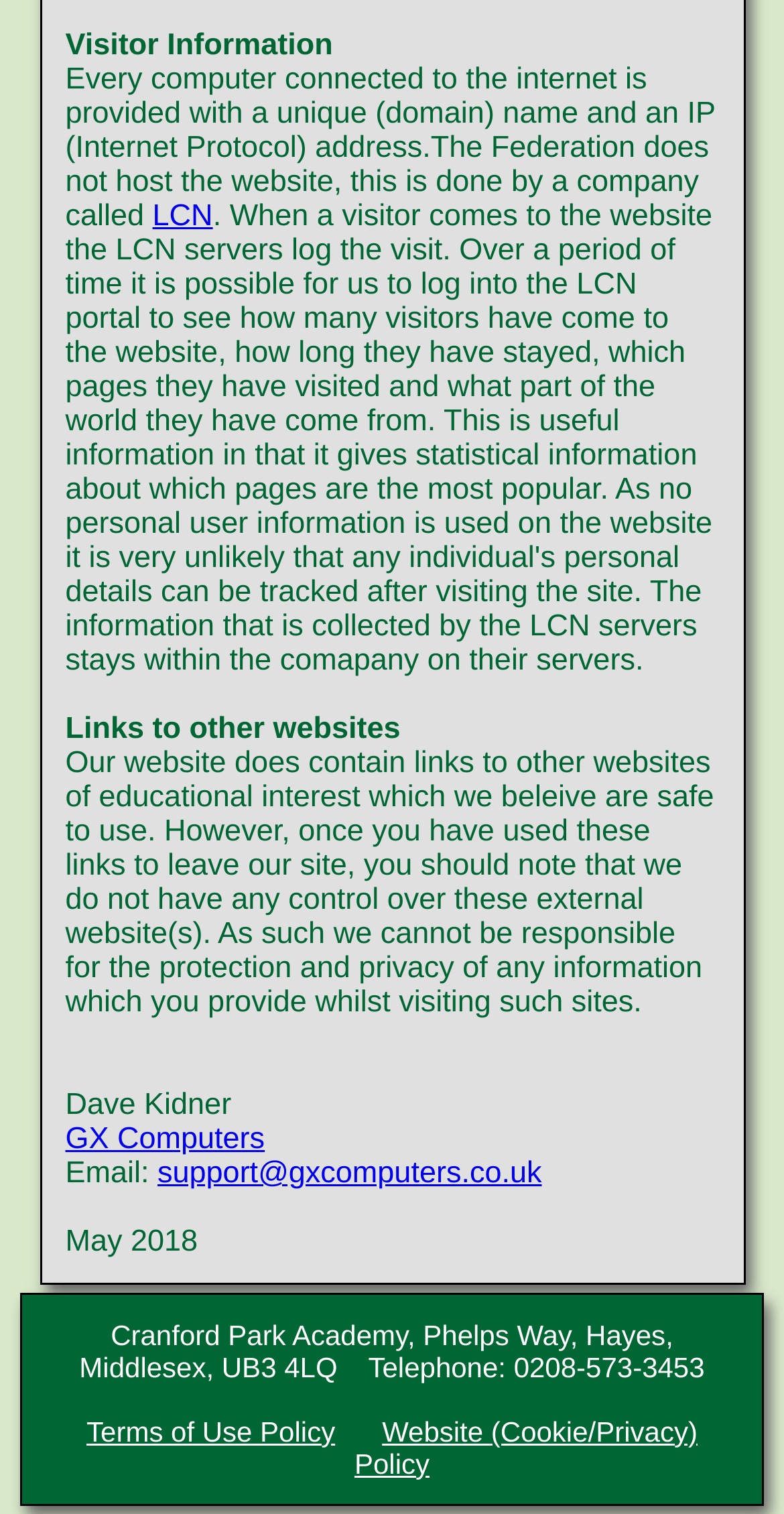What is the name of the academy? Refer to the image and provide a one-word or short phrase answer.

Cranford Park Academy